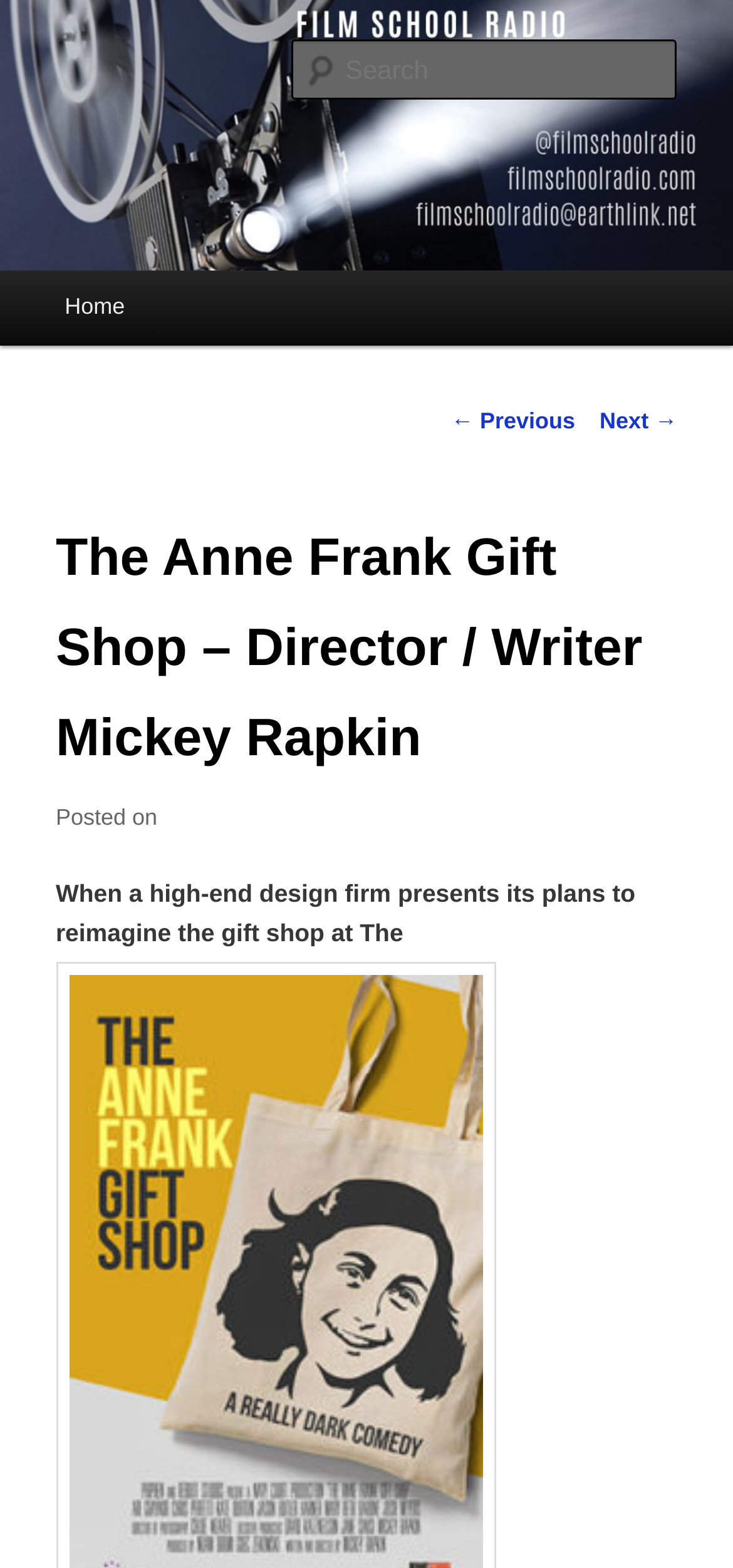Offer a detailed account of what is visible on the webpage.

The webpage is about Film School Radio, hosted by Mike Kaspar, and features an interview with Director/Writer Mickey Rapkin about his film, "The Anne Frank Gift Shop". 

At the top of the page, there is a link to "Skip to primary content". Below this, there is a heading that reads "Film School Radio hosted by Mike Kaspar", which is also a clickable link. Next to this heading, there is a smaller heading that describes the content of the radio show, stating that it features "Interviews with the best documentary, foreign and independent filmmakers". 

On the top-right corner of the page, there is a search box with a label "Search". Below the search box, there is a main menu with a link to the "Home" page. 

The main content of the page is an article about Mickey Rapkin's film, "The Anne Frank Gift Shop". The article's title is a heading that reads "The Anne Frank Gift Shop – Director / Writer Mickey Rapkin". Below the title, there is a paragraph of text that starts with "When a high-end design firm presents its plans to reimagine the gift shop at The...". 

There are also navigation links at the bottom of the page, with "← Previous" and "Next →" links, allowing users to navigate through the articles.